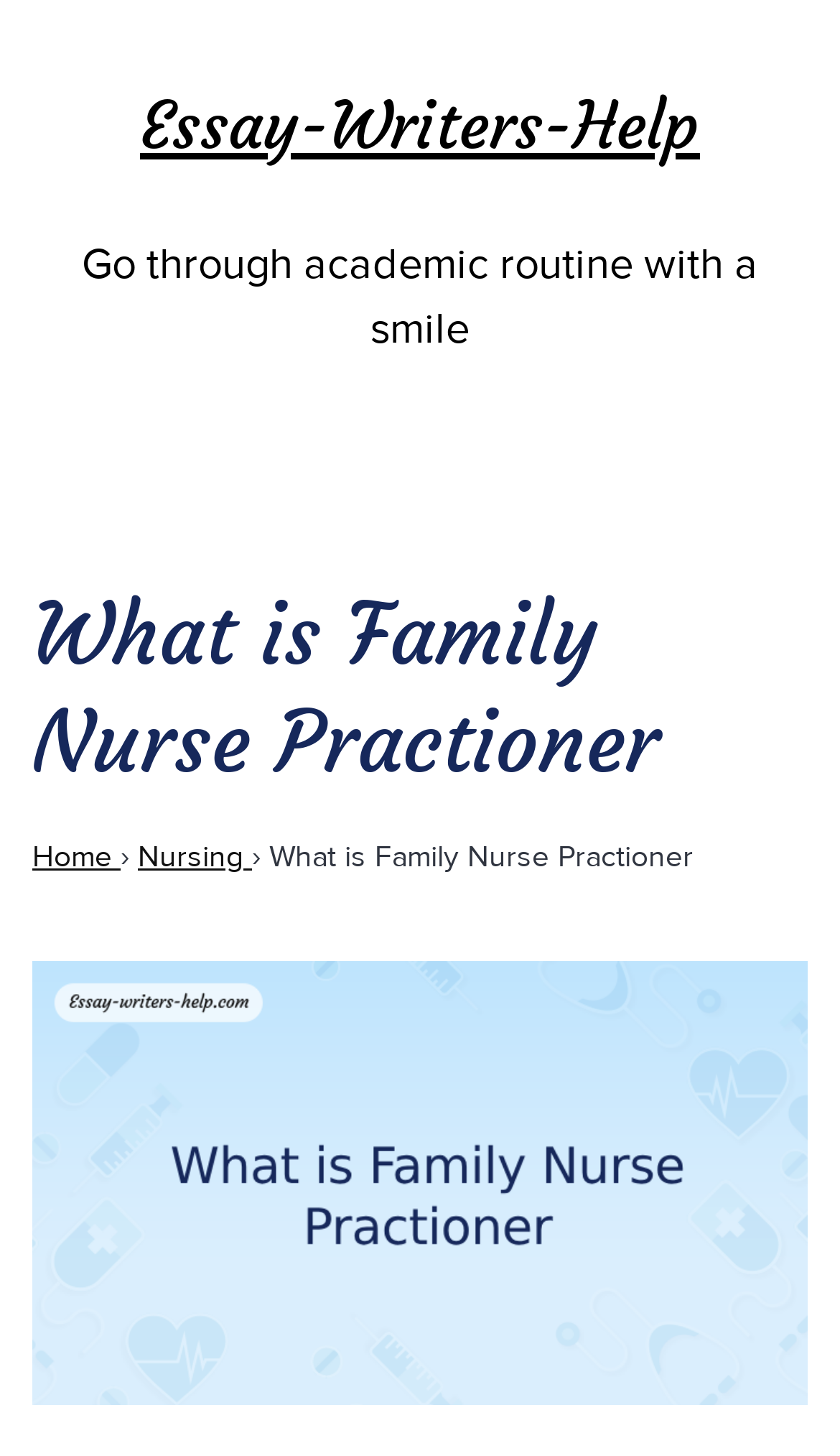Provide the bounding box coordinates of the HTML element described as: "Aceitar apenas os testemunhos essenciais". The bounding box coordinates should be four float numbers between 0 and 1, i.e., [left, top, right, bottom].

None